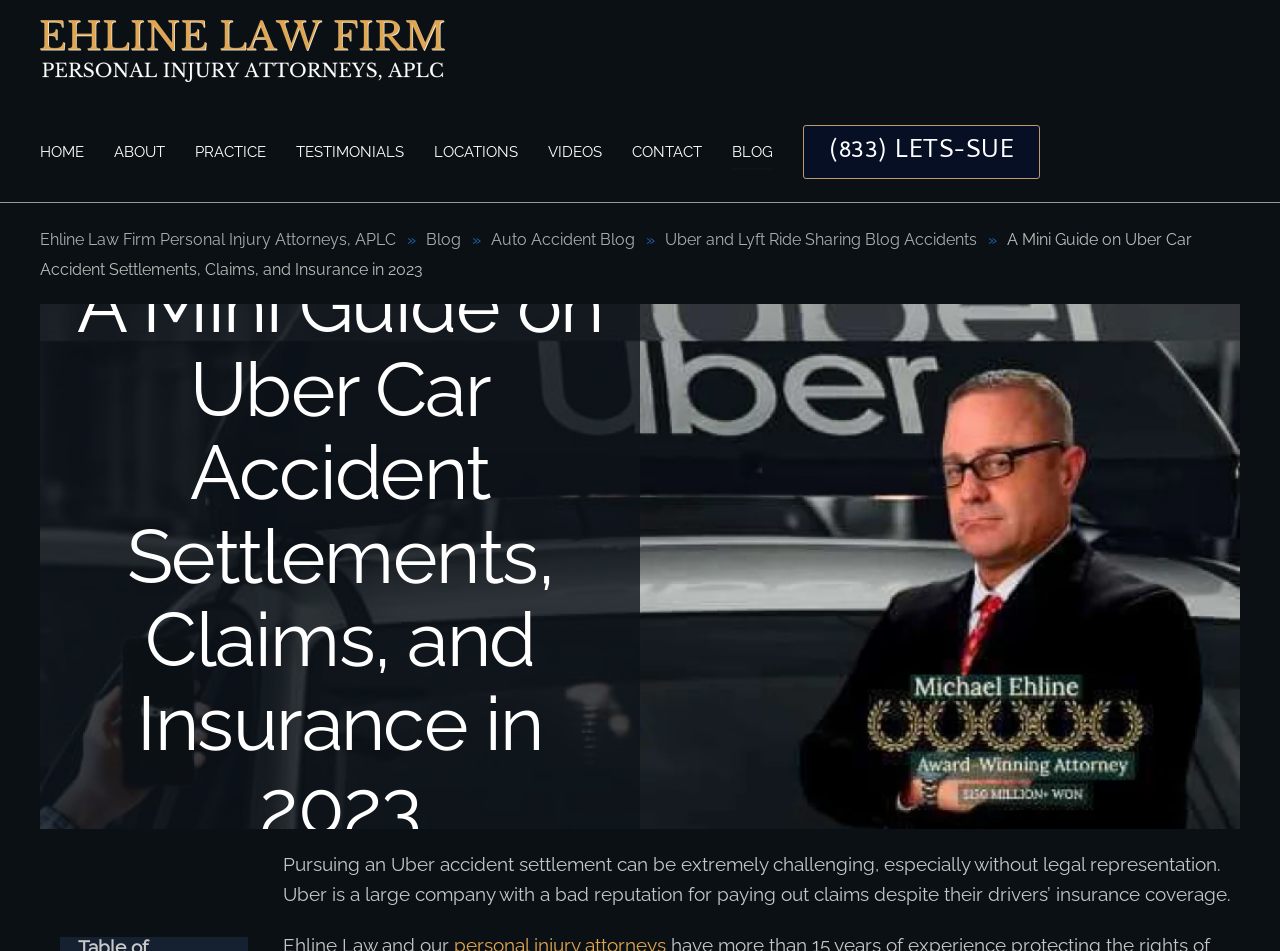Using the provided element description "aria-label="Back to home"", determine the bounding box coordinates of the UI element.

[0.031, 0.021, 0.348, 0.086]